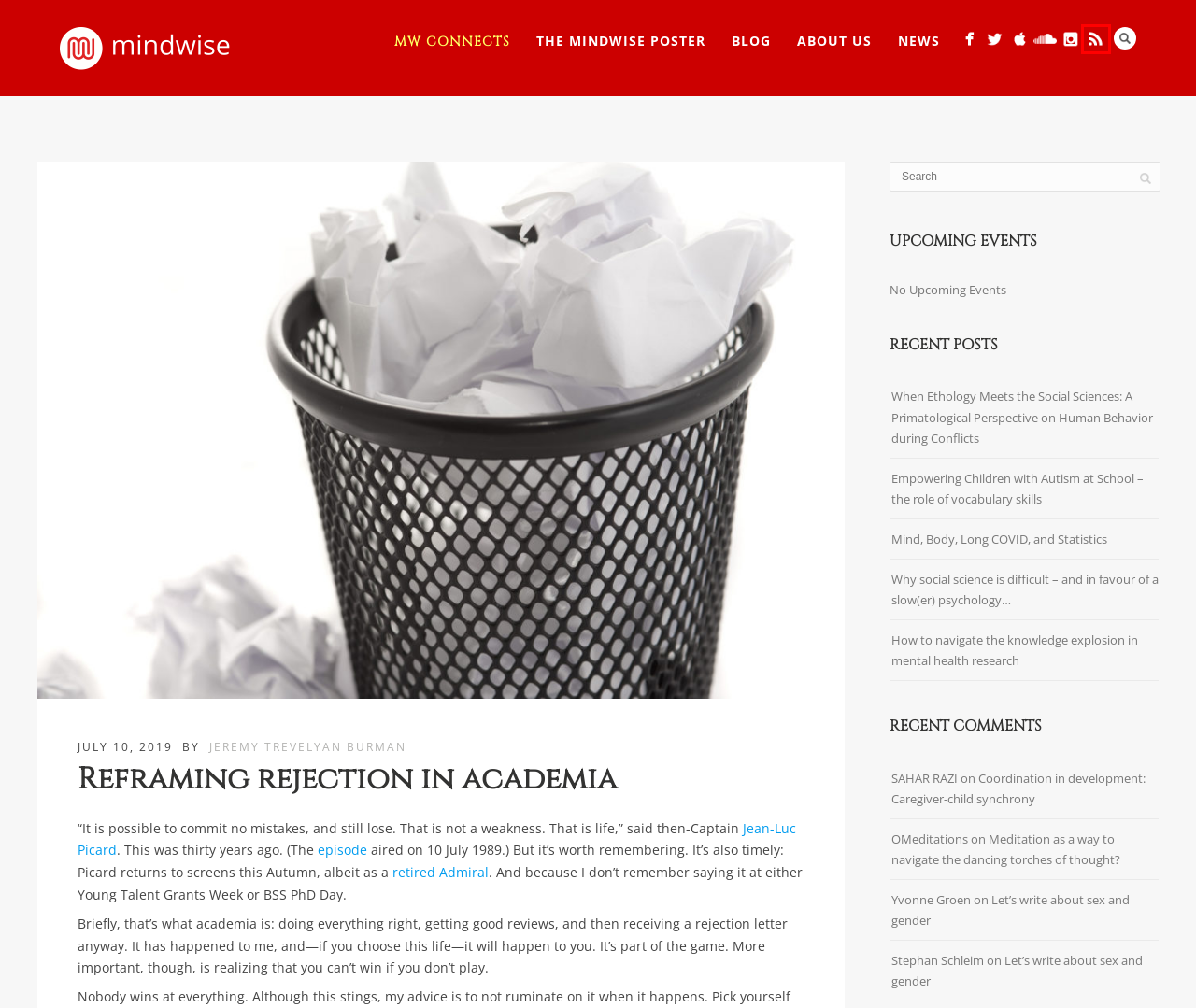You are provided with a screenshot of a webpage highlighting a UI element with a red bounding box. Choose the most suitable webpage description that matches the new page after clicking the element in the bounding box. Here are the candidates:
A. Frontiers | Deep impact: unintended consequences of journal rank
B. S. (Stephan) Schleim, Dr | Waar vindt u ons | Zoek een medewerker | Rijksuniversiteit Groningen
C. Mindwise Connects | Mindwise
D. OMeditations Magazin | Meditation, Psychologie & Achtsamkeit
E. Let’s write about sex and gender | Mindwise
F. dr. Y. (Yvonne) Groen | Waar vindt u ons | Zoek een medewerker | Rijksuniversiteit Groningen
G. Yahoo
H. Mindwise

H